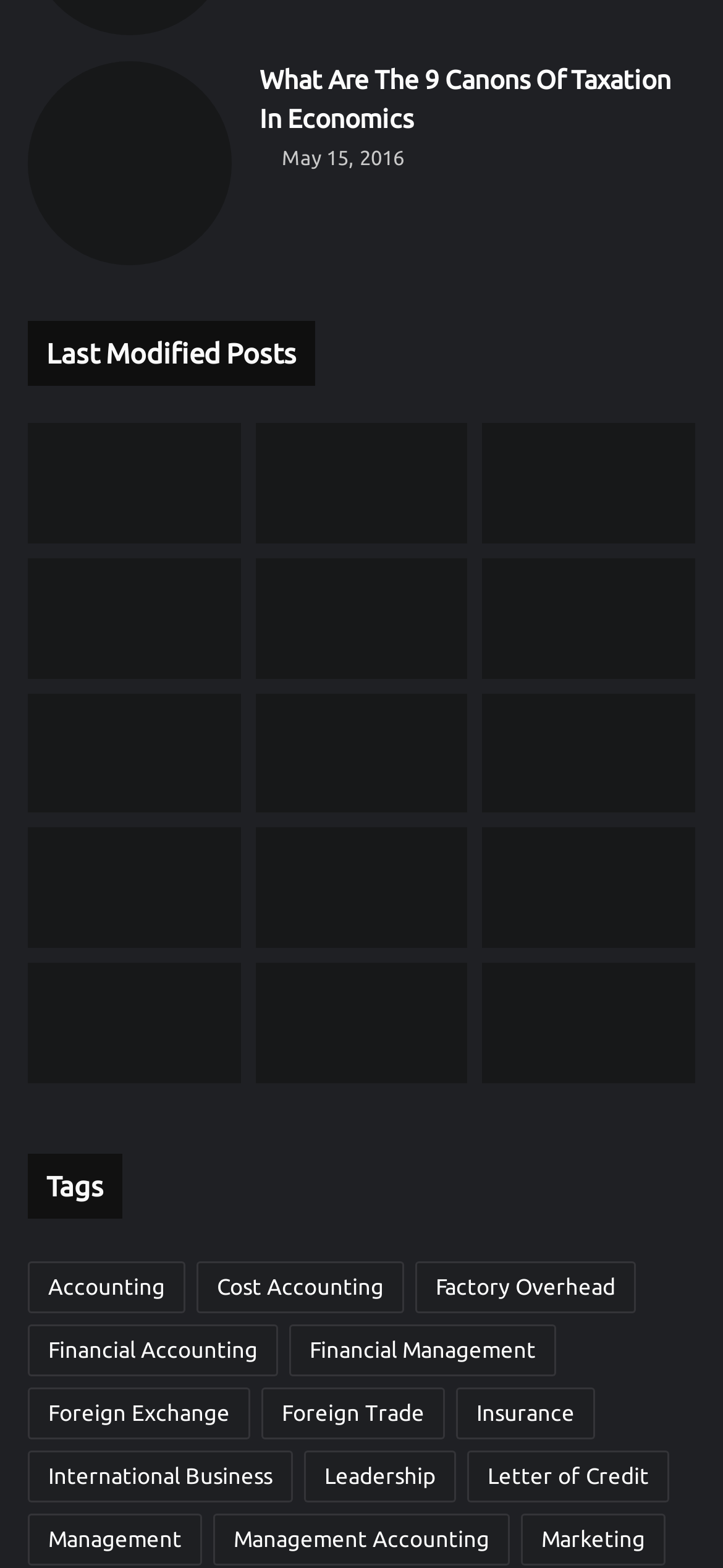What is the date of the last modified post?
Using the image, respond with a single word or phrase.

May 15, 2016